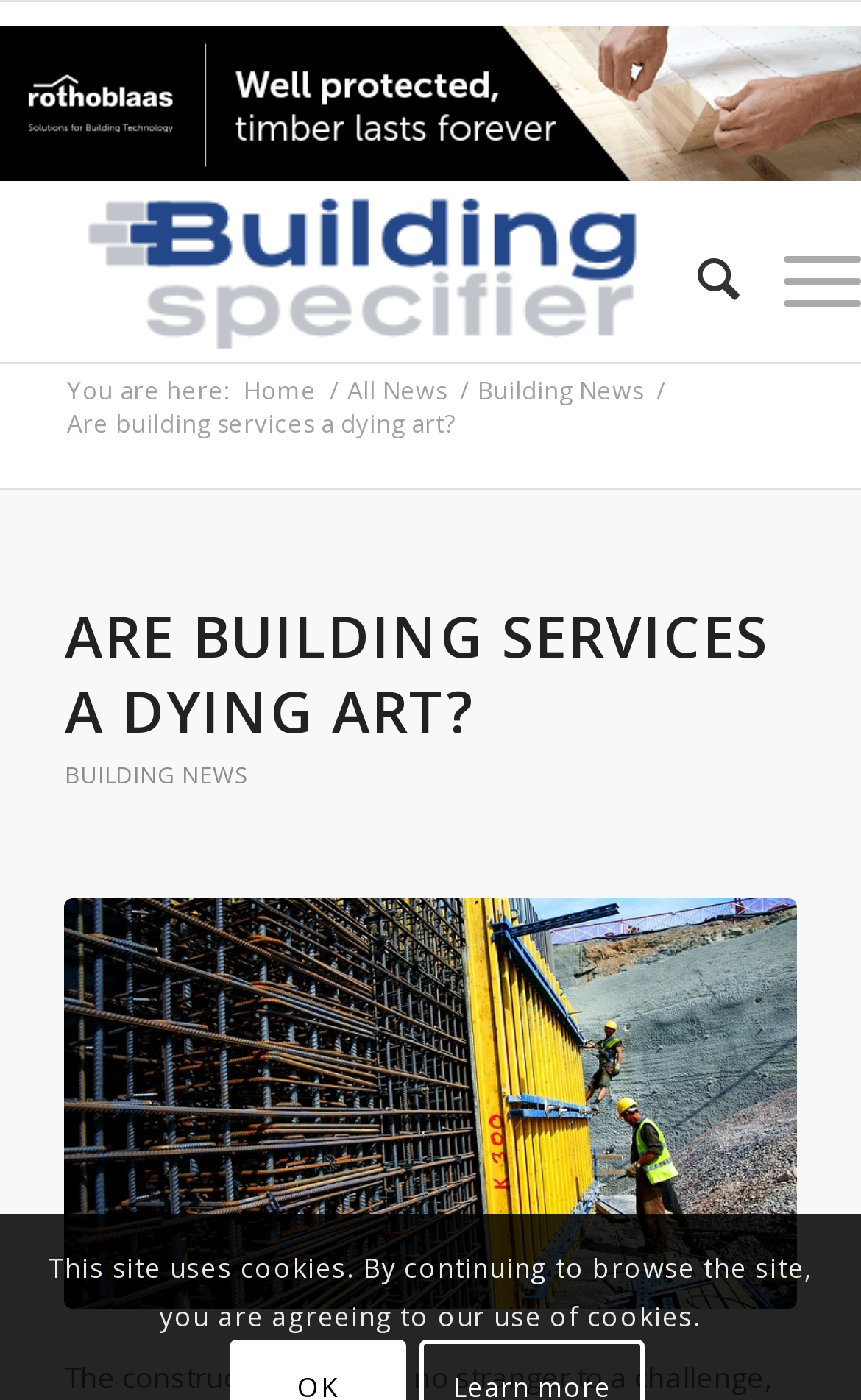Find the bounding box coordinates of the element's region that should be clicked in order to follow the given instruction: "Click on the Building Specifier link". The coordinates should consist of four float numbers between 0 and 1, i.e., [left, top, right, bottom].

[0.075, 0.133, 0.755, 0.259]